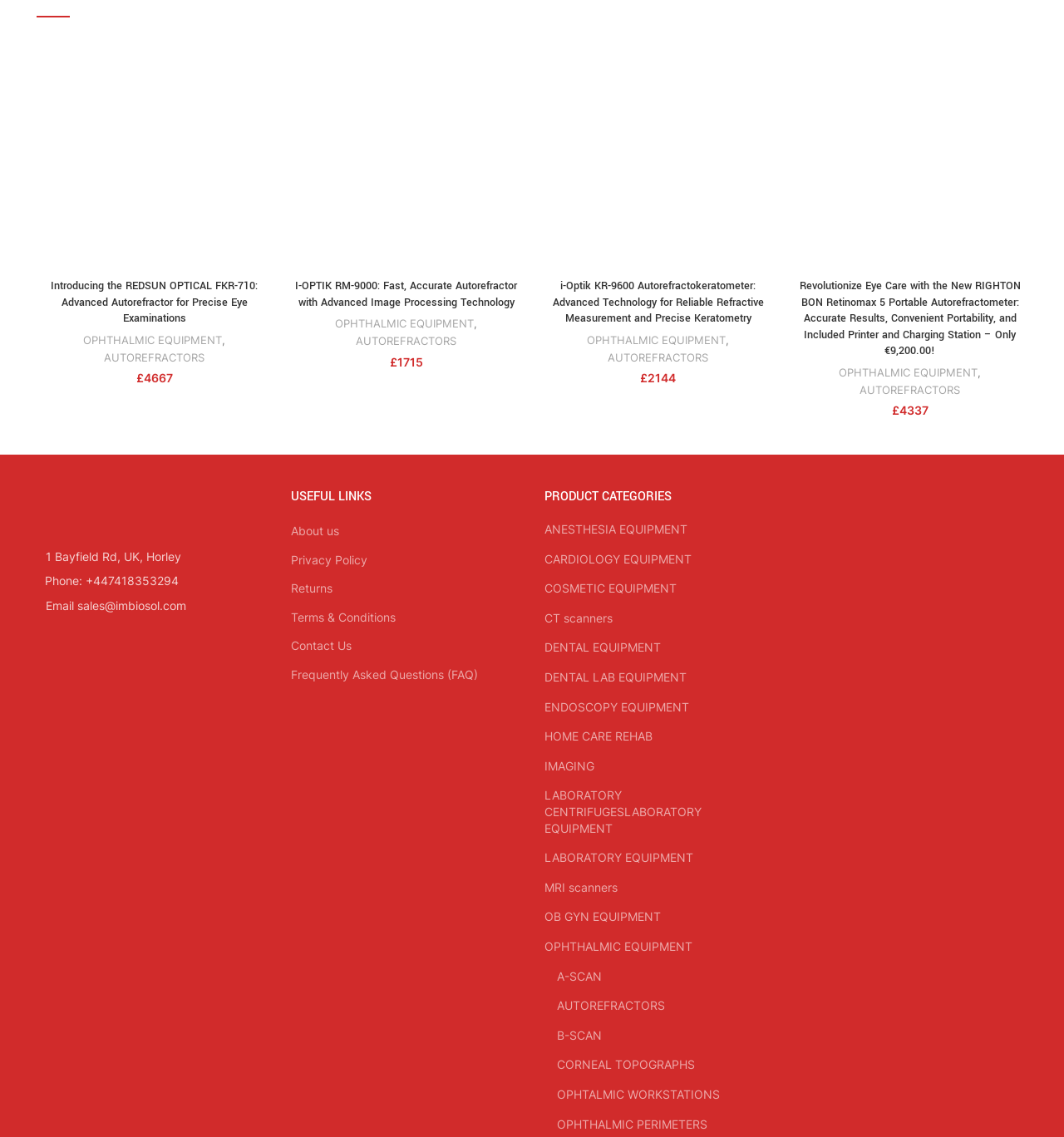Can you provide the bounding box coordinates for the element that should be clicked to implement the instruction: "Compare the I-OPTIK RM-9000: Fast, Accurate Autorefractor with Advanced Image Processing Technology"?

[0.461, 0.038, 0.5, 0.071]